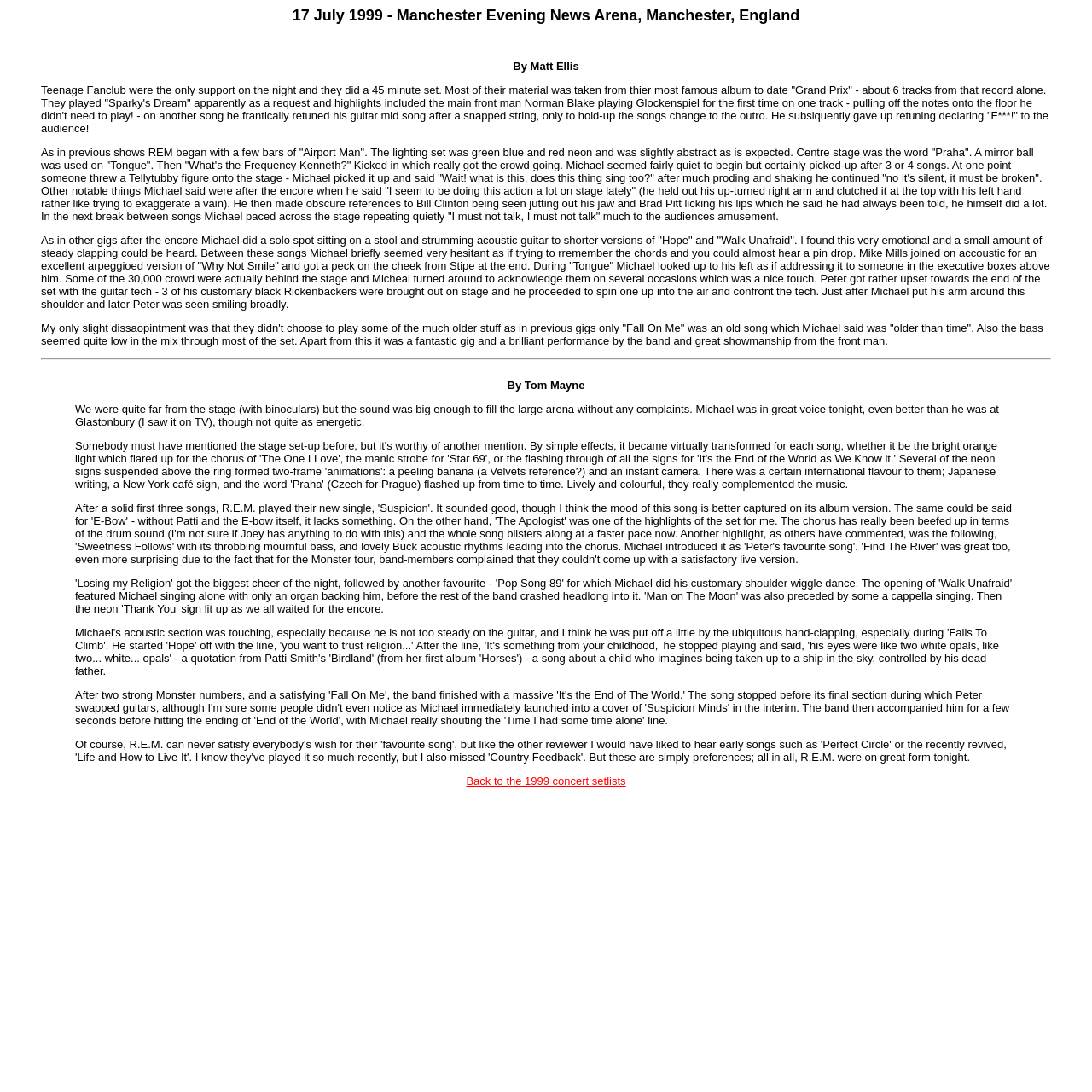What was the approximate number of people in the crowd?
Using the information from the image, answer the question thoroughly.

The text states that some of the 30,000 crowd were actually behind the stage, and Michael turned around to acknowledge them on several occasions. This information is found in the third StaticText element within the first blockquote section.